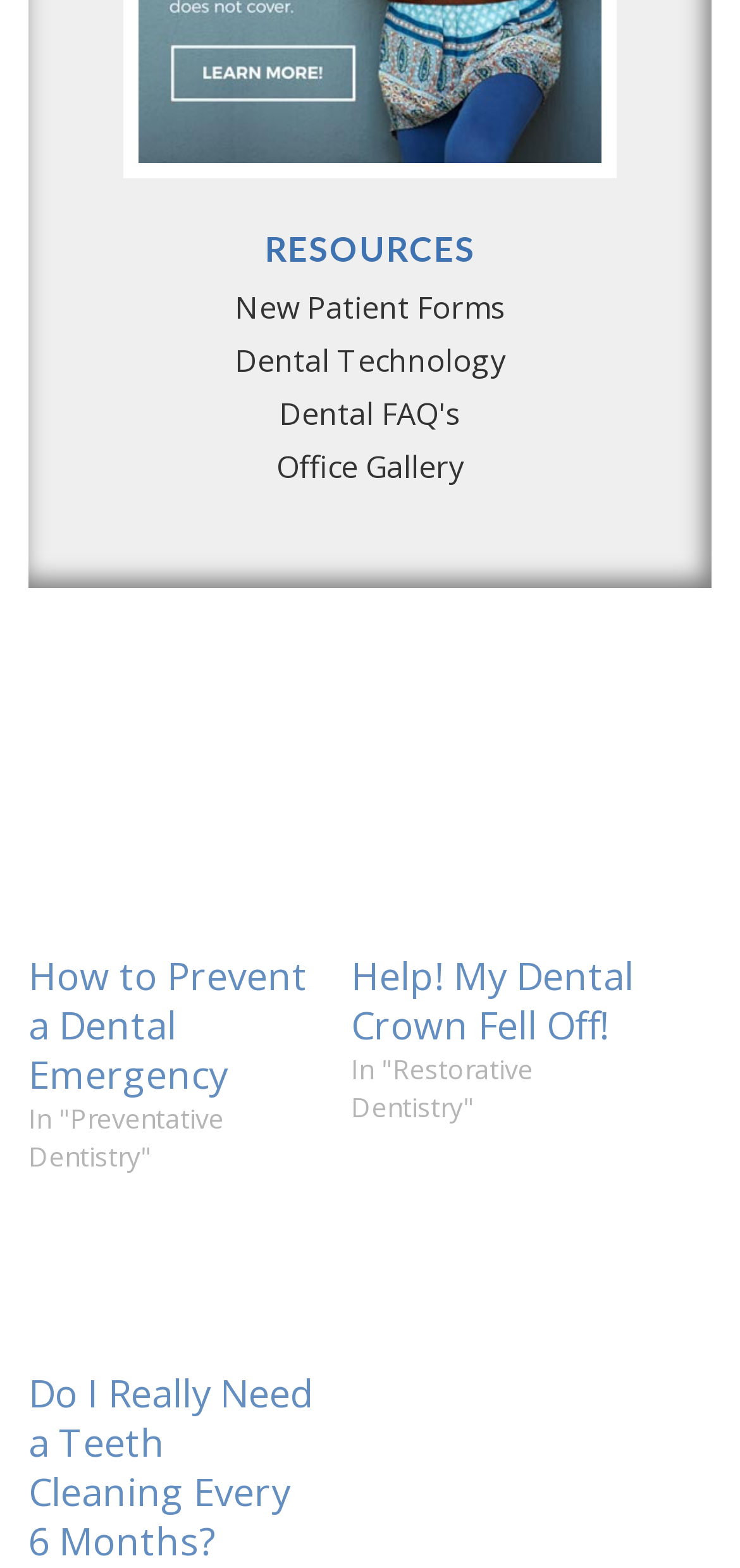Please find and report the bounding box coordinates of the element to click in order to perform the following action: "Contact Us". The coordinates should be expressed as four float numbers between 0 and 1, in the format [left, top, right, bottom].

None